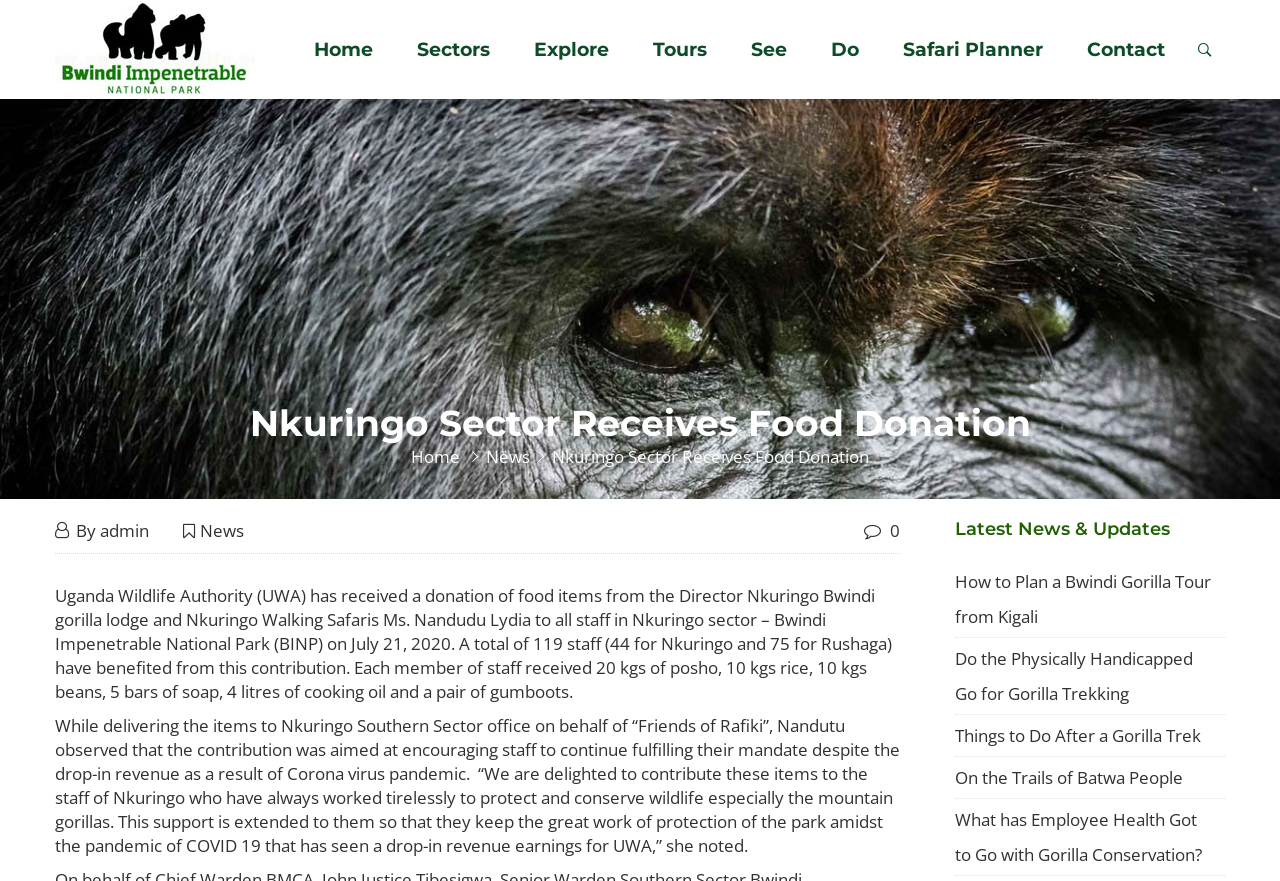Identify the bounding box coordinates for the region of the element that should be clicked to carry out the instruction: "View the 'Nkuringo Sector Receives Food Donation' article". The bounding box coordinates should be four float numbers between 0 and 1, i.e., [left, top, right, bottom].

[0.431, 0.505, 0.679, 0.531]